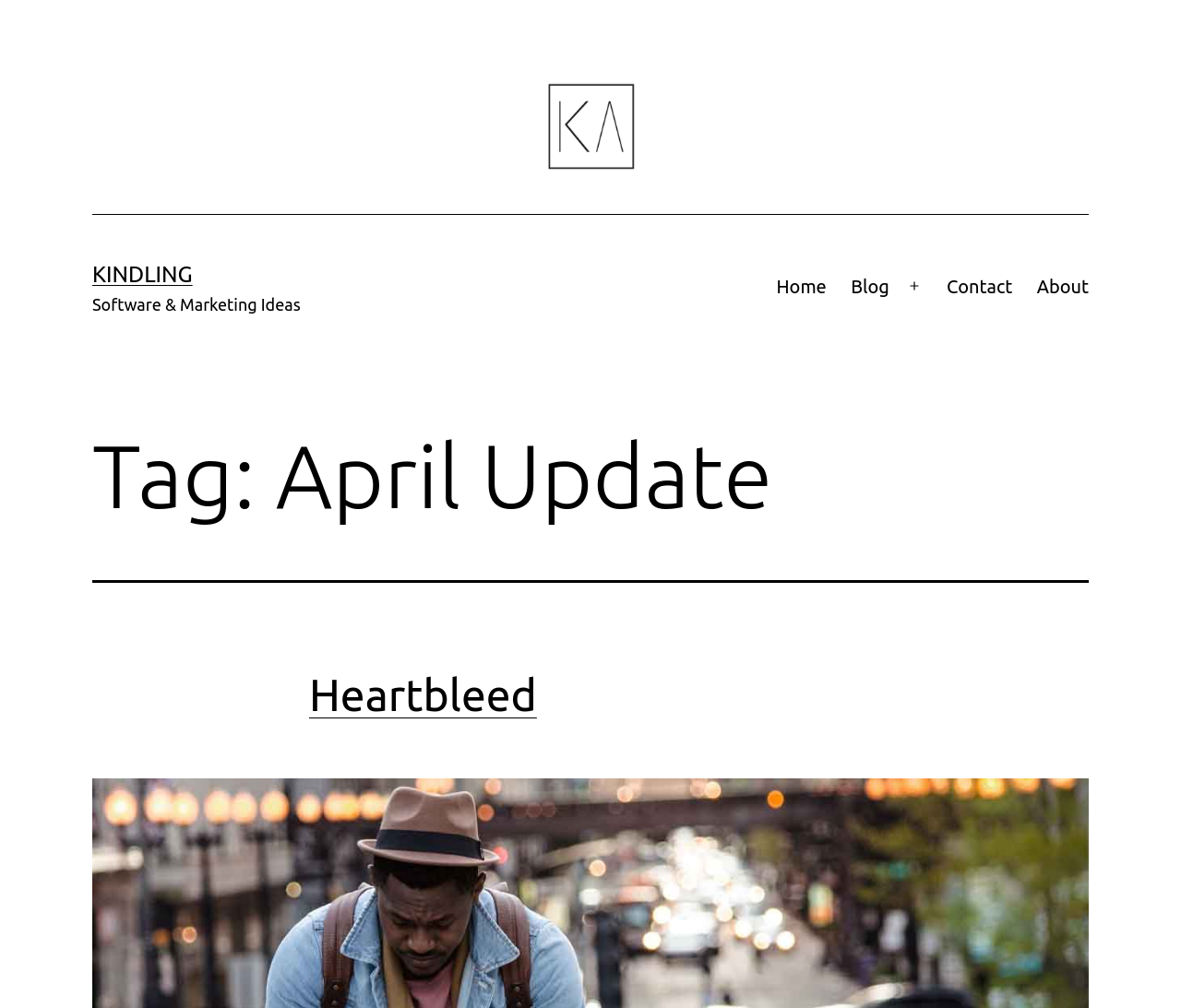Identify the bounding box coordinates for the region to click in order to carry out this instruction: "View Heartbleed". Provide the coordinates using four float numbers between 0 and 1, formatted as [left, top, right, bottom].

[0.262, 0.664, 0.455, 0.714]